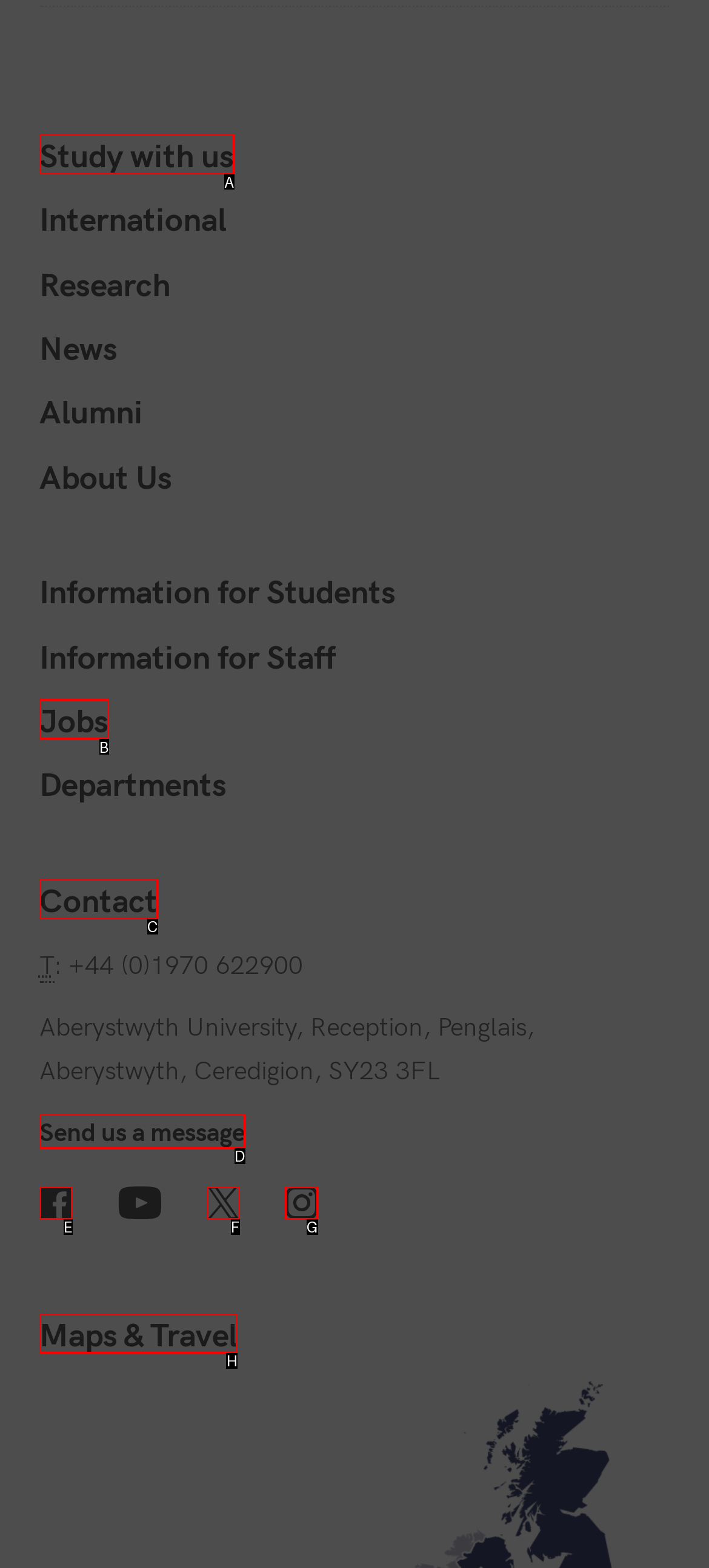Tell me which letter I should select to achieve the following goal: Get directions with Maps & Travel
Answer with the corresponding letter from the provided options directly.

H